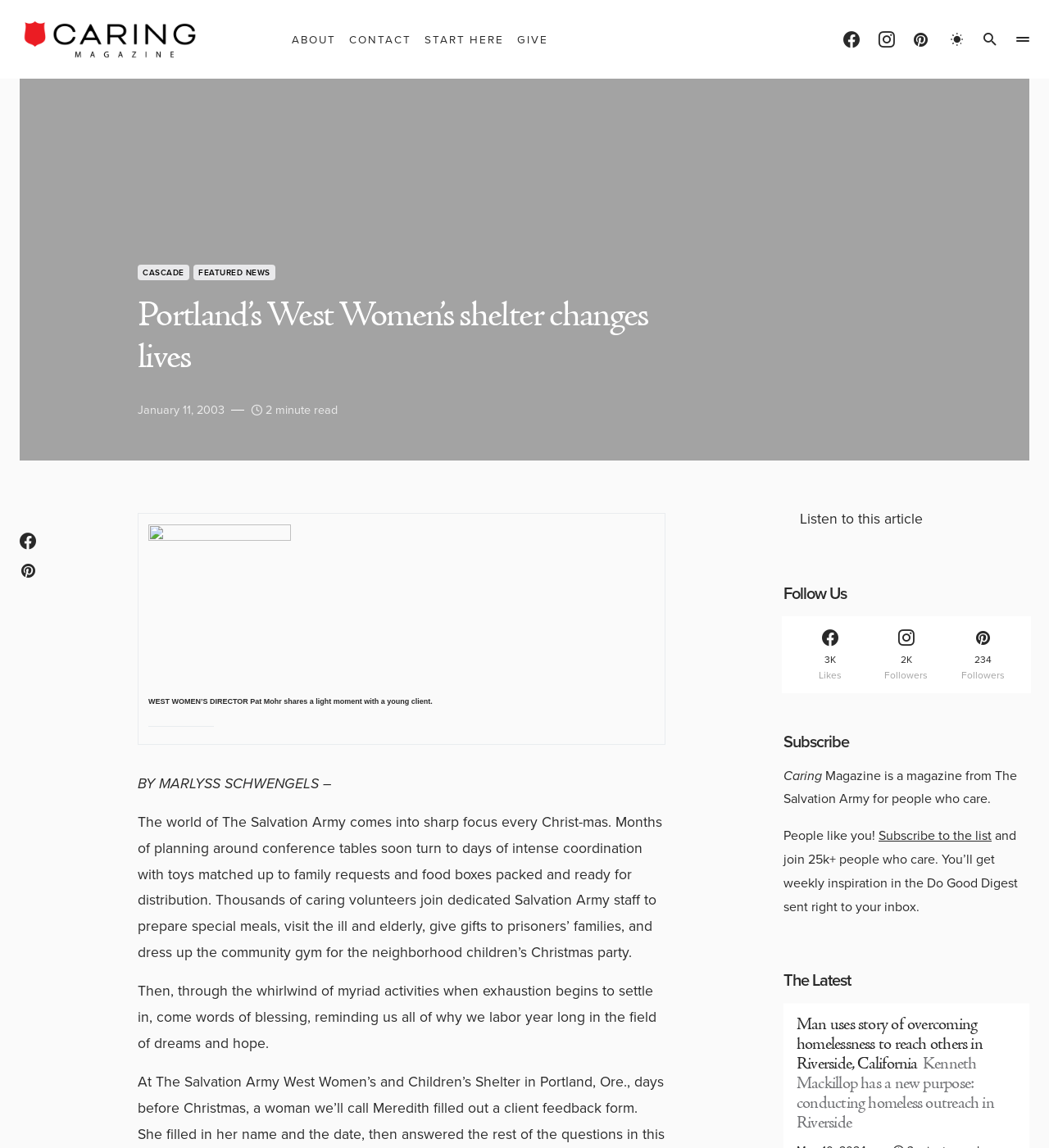Find the bounding box coordinates for the area that should be clicked to accomplish the instruction: "View recent posts".

None